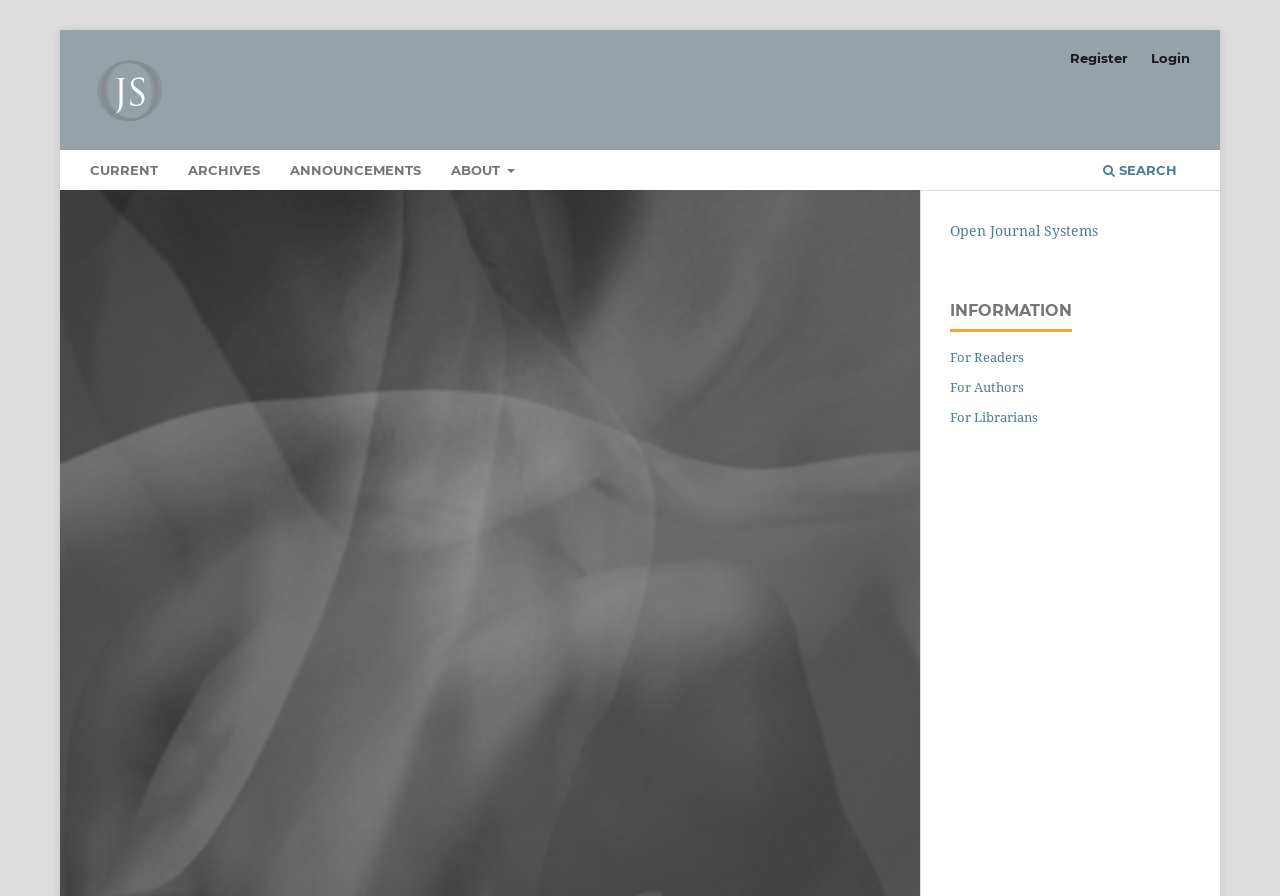Give the bounding box coordinates for the element described as: "Current".

[0.065, 0.173, 0.129, 0.212]